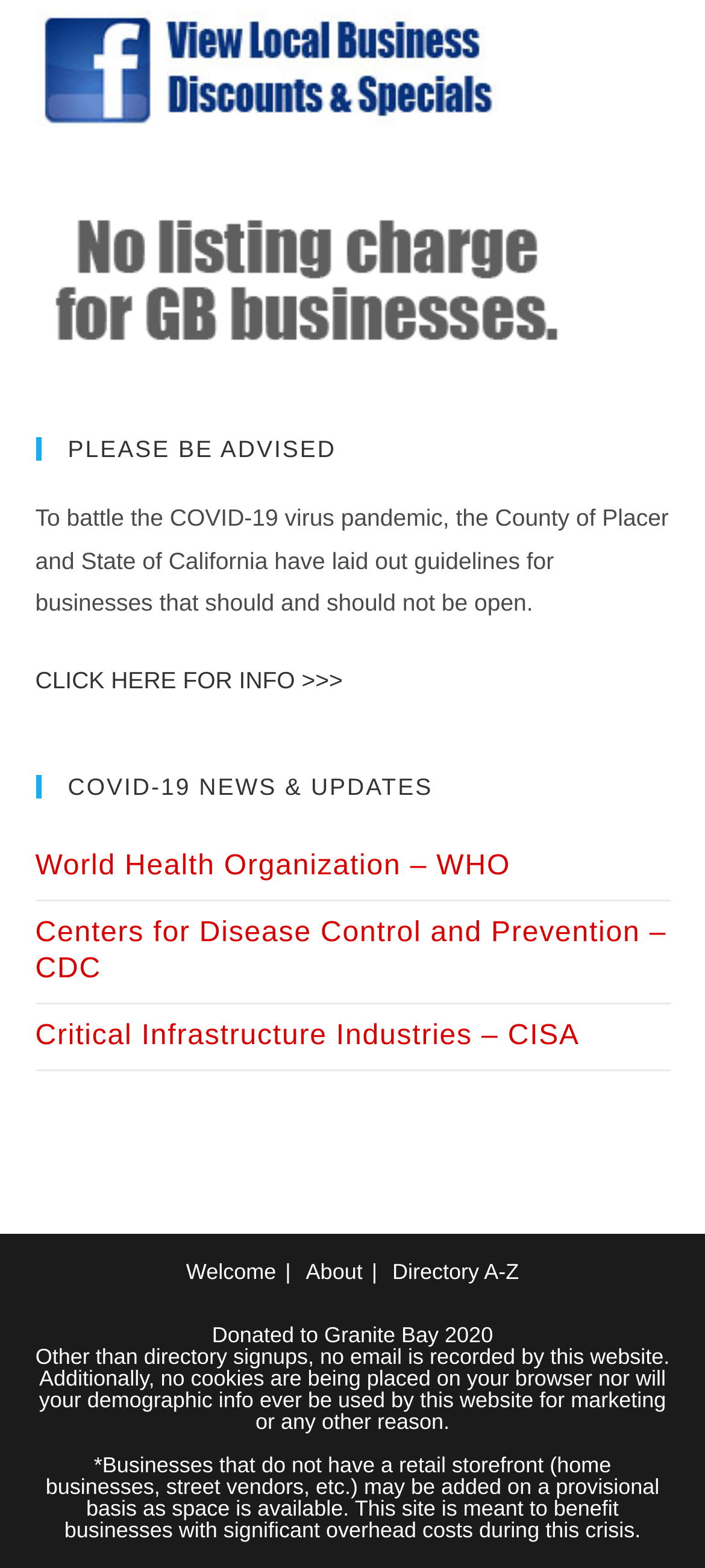What is the purpose of the website?
From the screenshot, provide a brief answer in one word or phrase.

COVID-19 information